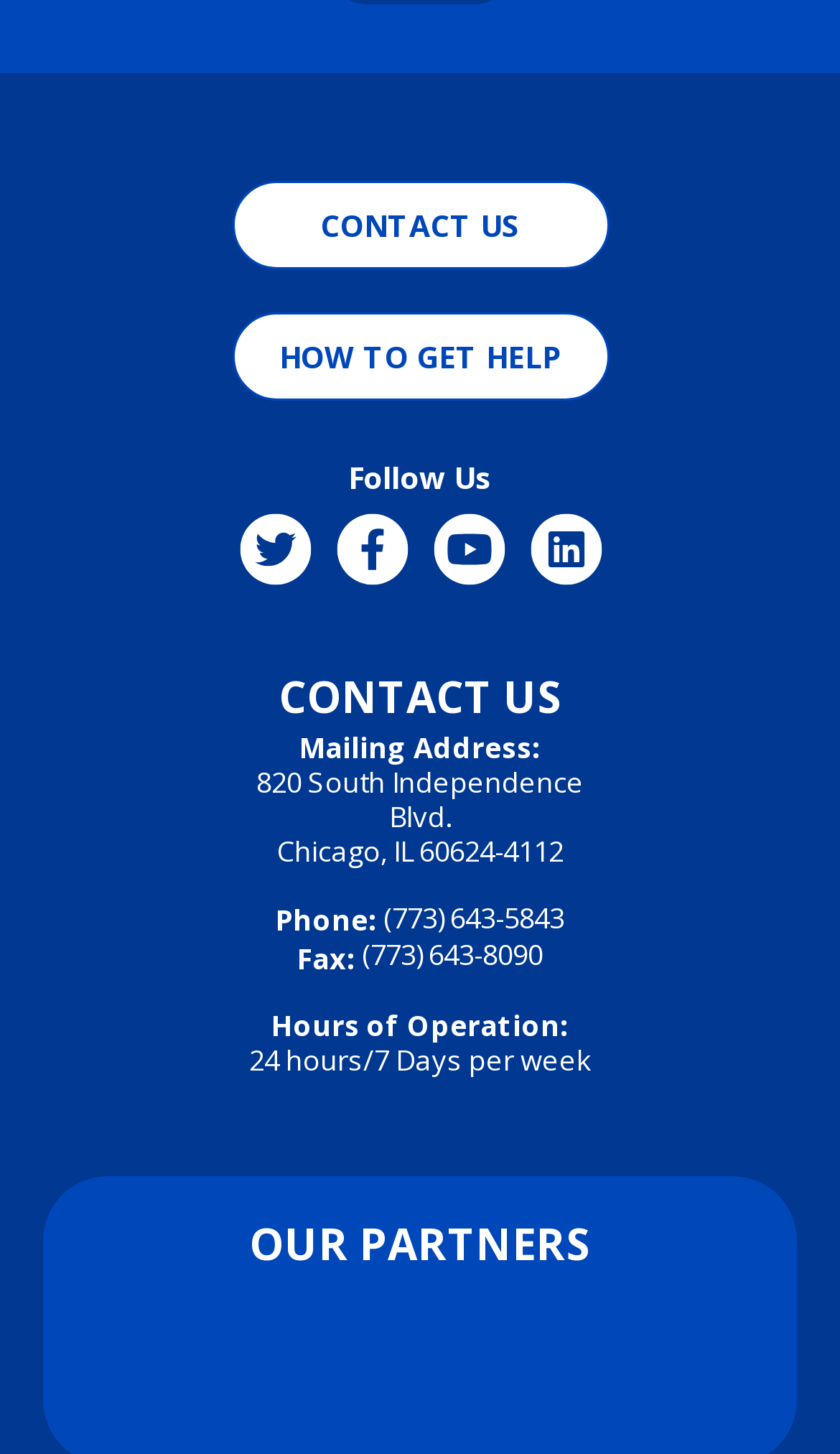Provide the bounding box coordinates of the area you need to click to execute the following instruction: "Check Hours of Operation".

[0.323, 0.691, 0.677, 0.718]